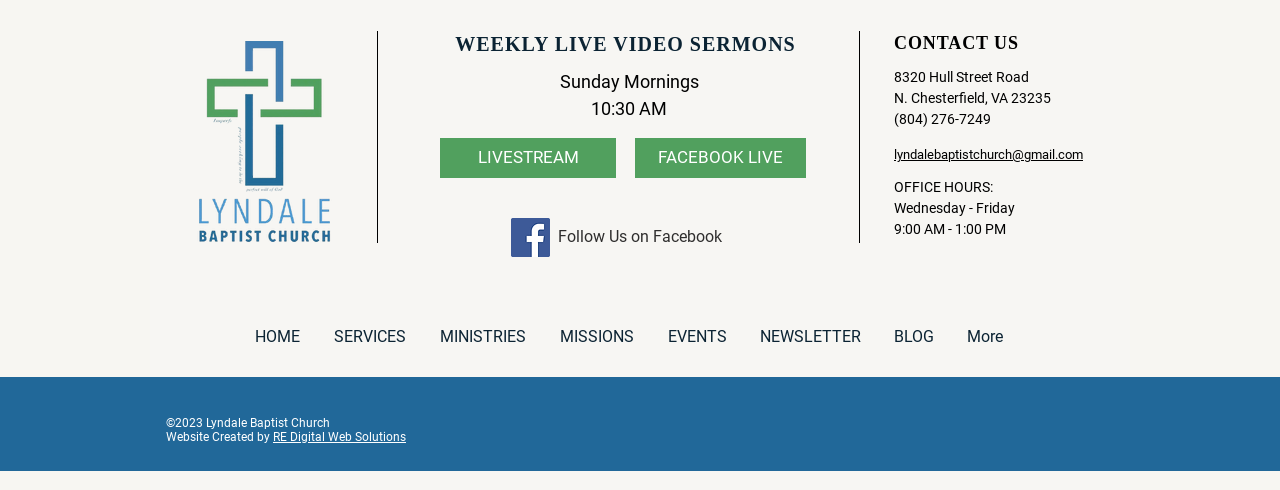What is the name of the church?
Based on the image, answer the question with as much detail as possible.

The name of the church can be inferred from the logo image 'Lyndale_Main_Logo-removebg.png' at the top of the page, and also from the copyright text '©2023 Lyndale Baptist Church' at the bottom of the page.